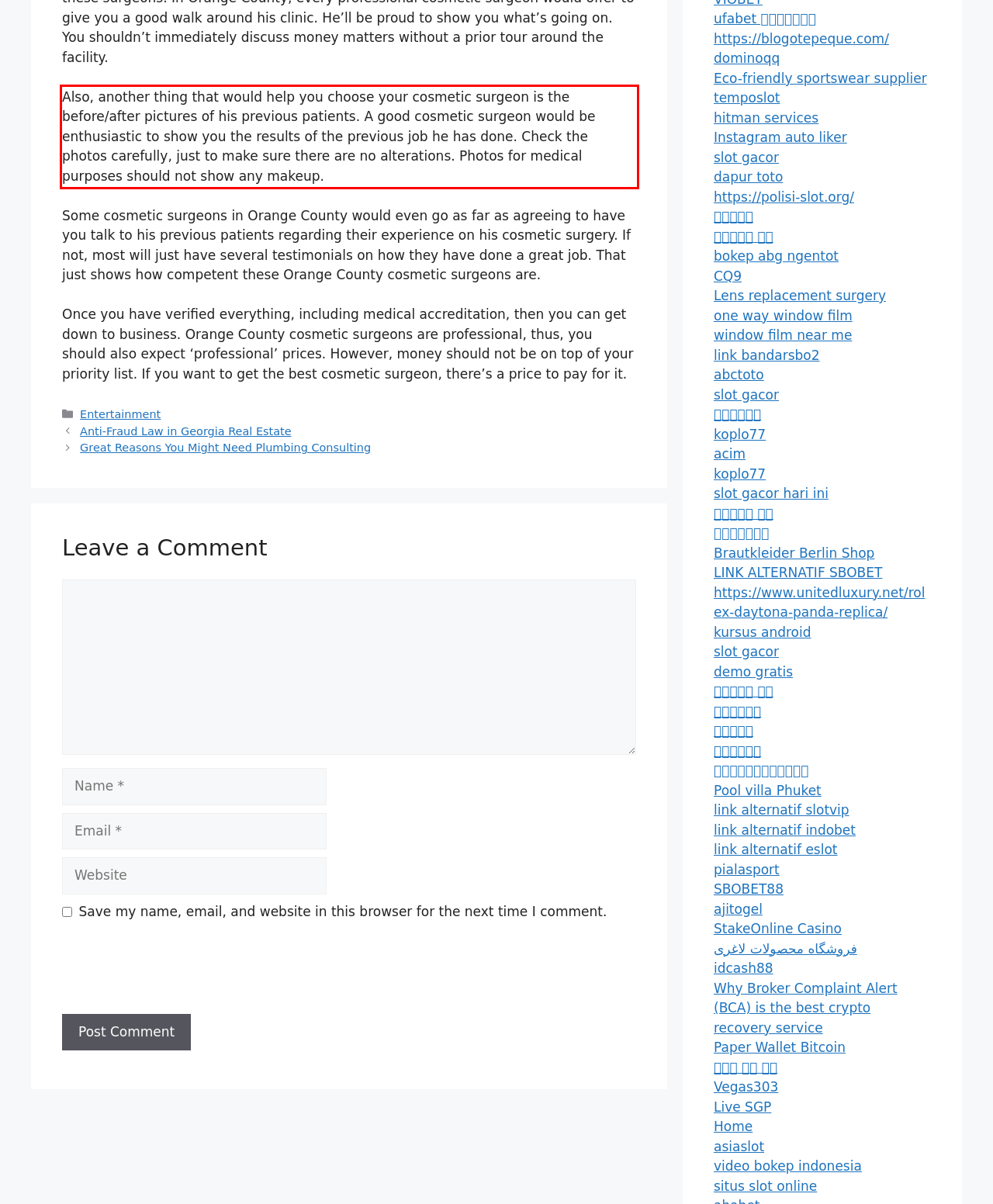Using the provided webpage screenshot, identify and read the text within the red rectangle bounding box.

Also, another thing that would help you choose your cosmetic surgeon is the before/after pictures of his previous patients. A good cosmetic surgeon would be enthusiastic to show you the results of the previous job he has done. Check the photos carefully, just to make sure there are no alterations. Photos for medical purposes should not show any makeup.